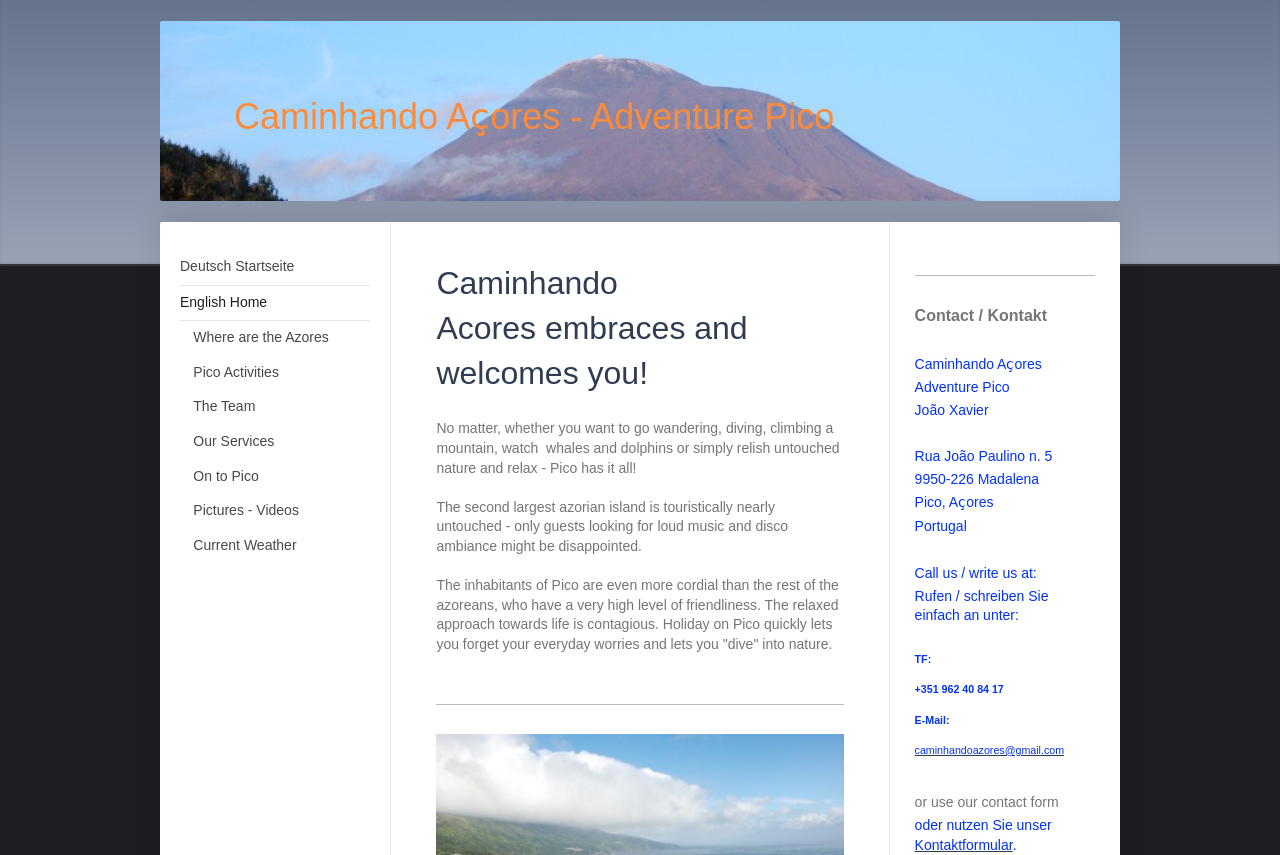Provide a one-word or brief phrase answer to the question:
What is the contact email address?

caminhandoazores@gmail.com